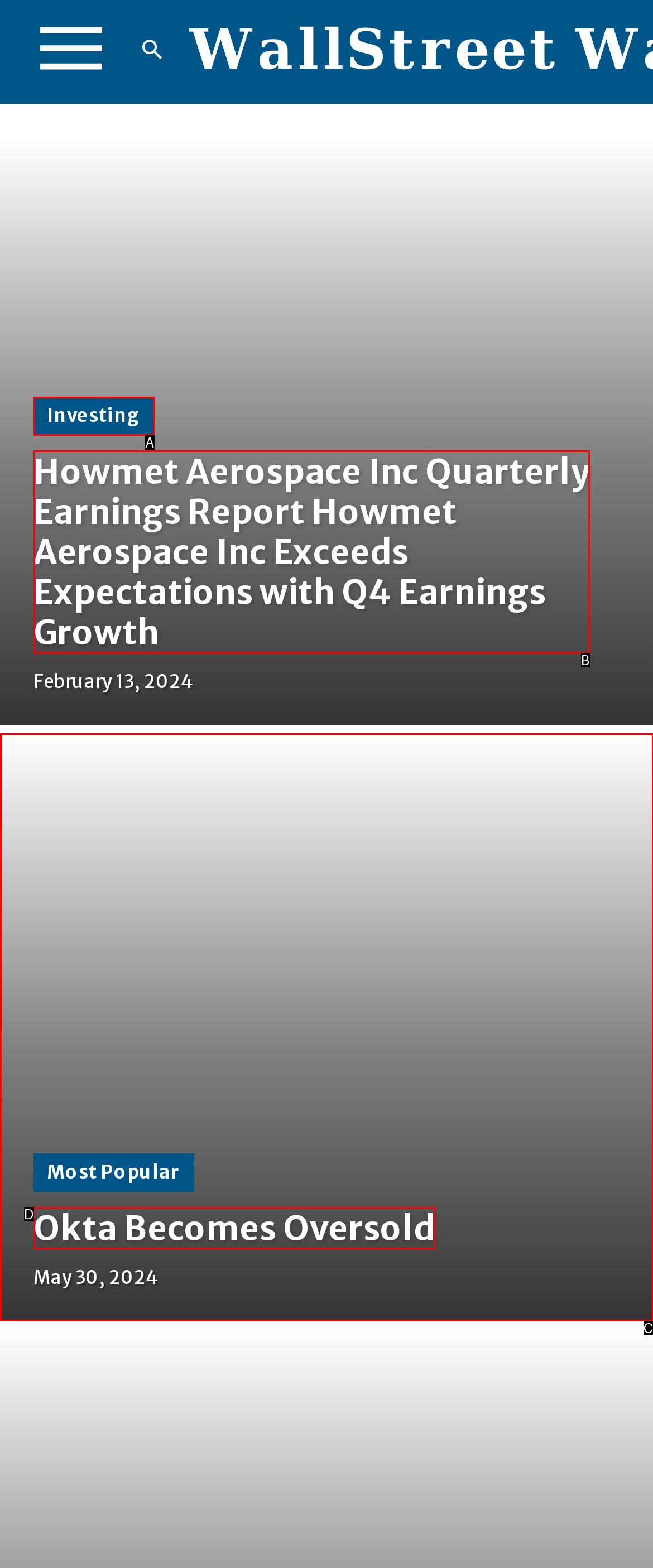From the choices provided, which HTML element best fits the description: Investing? Answer with the appropriate letter.

A